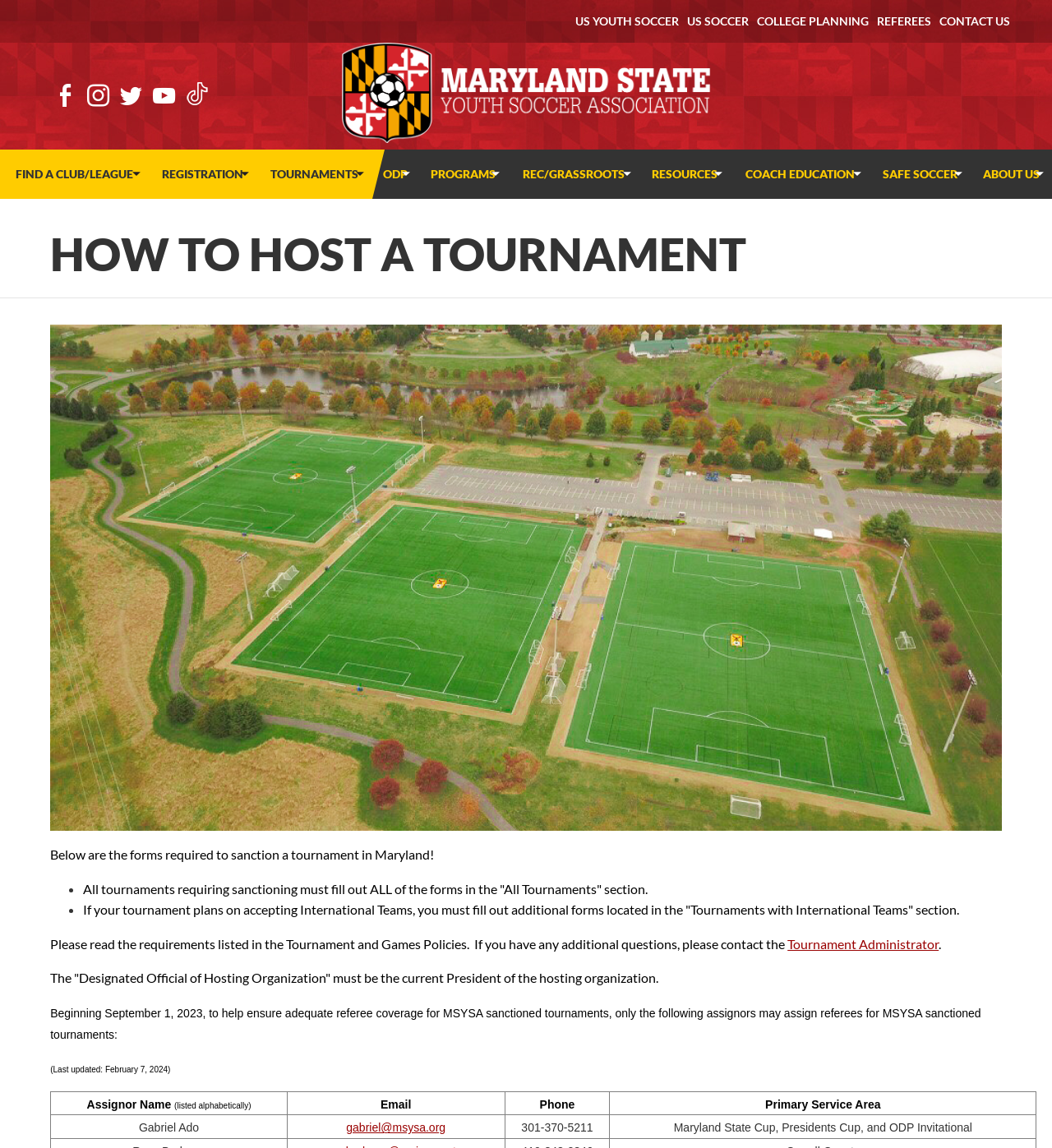Given the element description Goalkeeping Goalkeeping, specify the bounding box coordinates of the corresponding UI element in the format (top-left x, top-left y, bottom-right x, bottom-right y). All values must be between 0 and 1.

[0.25, 0.405, 0.49, 0.431]